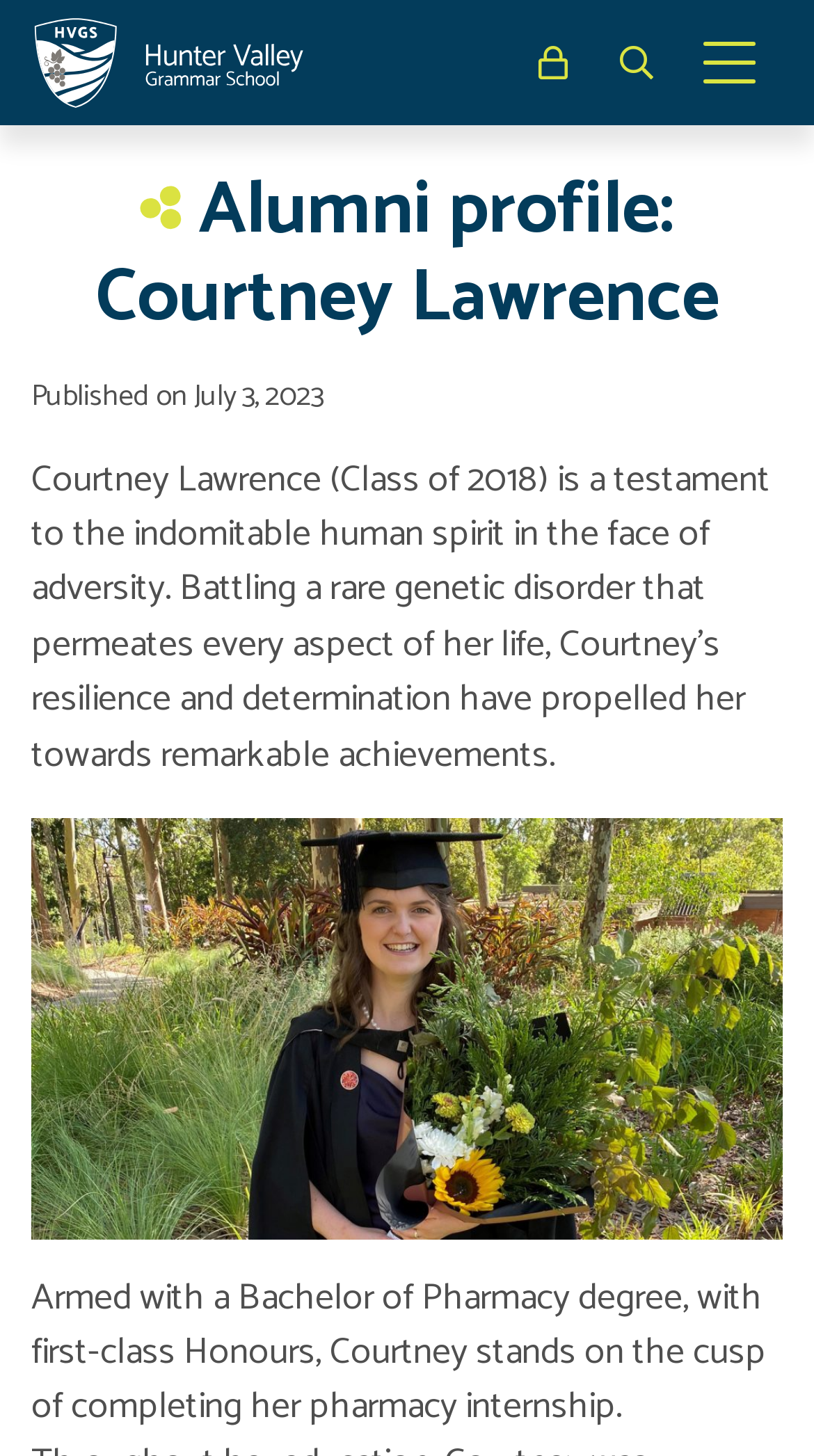Identify the bounding box of the UI element described as follows: "Getting Started". Provide the coordinates as four float numbers in the range of 0 to 1 [left, top, right, bottom].

None